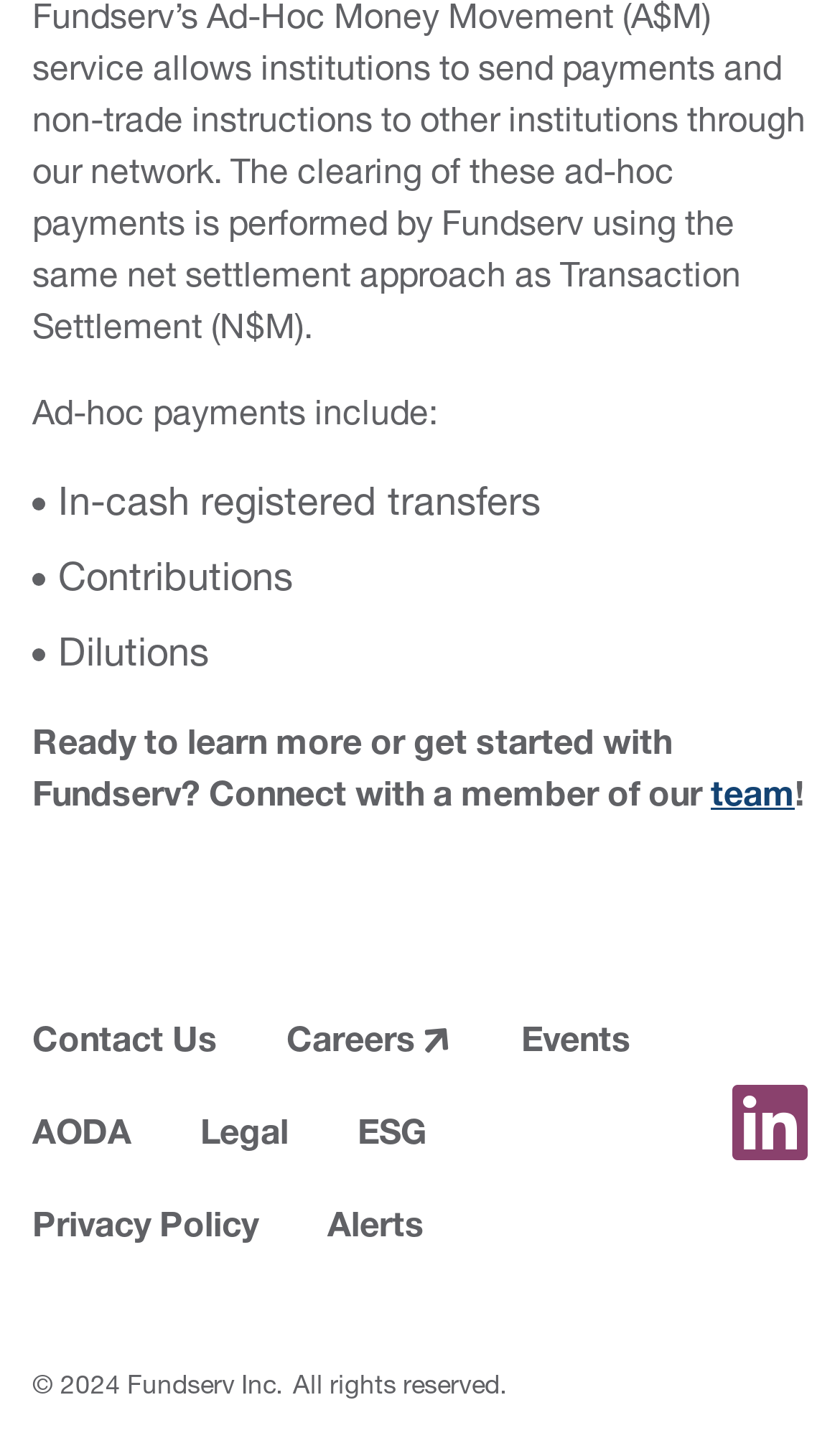Identify the bounding box for the UI element described as: "Contact Us". The coordinates should be four float numbers between 0 and 1, i.e., [left, top, right, bottom].

[0.038, 0.7, 0.259, 0.728]